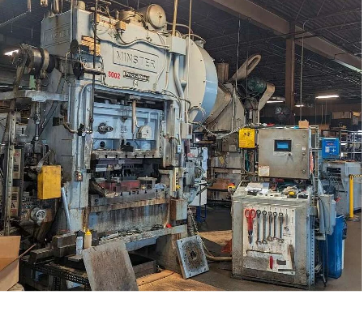Answer the following query concisely with a single word or phrase:
What is adjacent to the stamping machine?

A toolbox